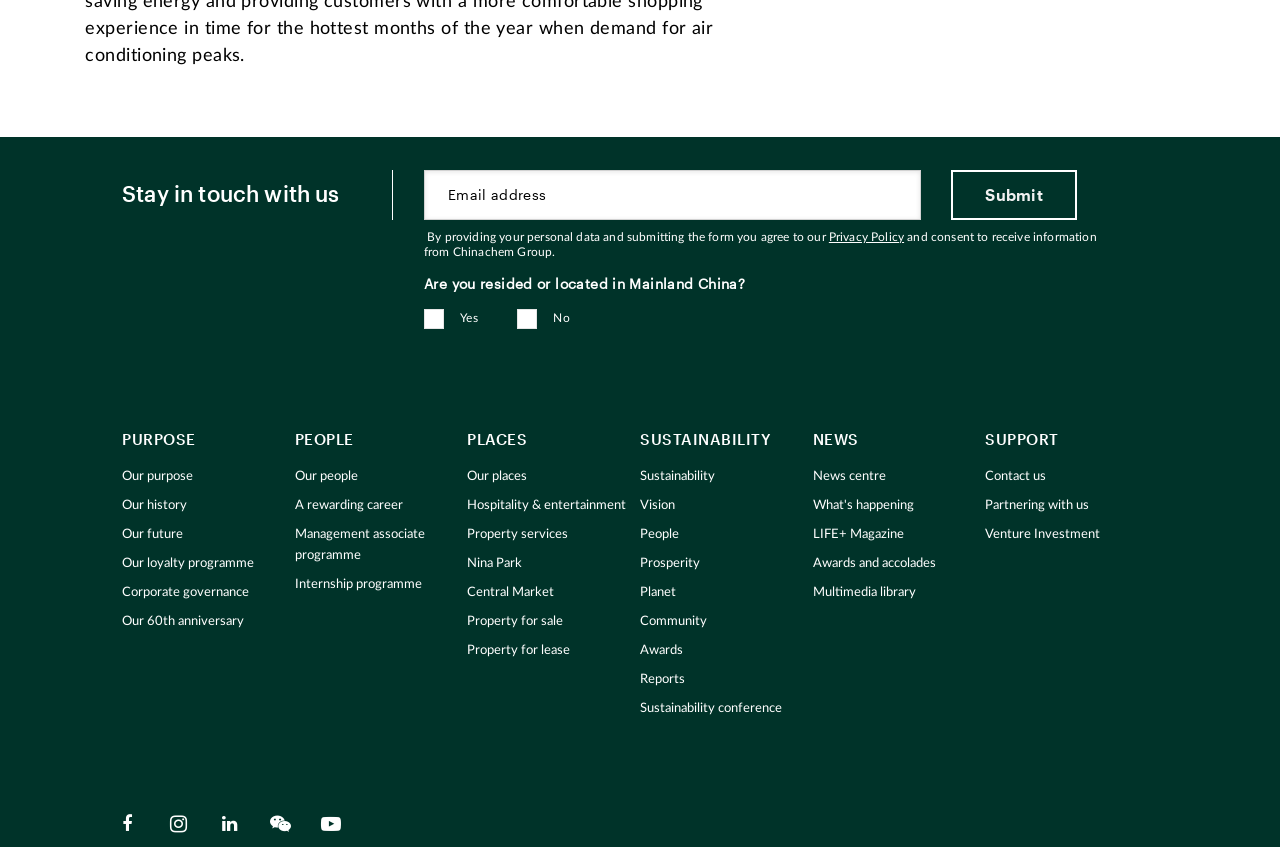Please identify the bounding box coordinates of the element that needs to be clicked to perform the following instruction: "Enter email address".

[0.331, 0.2, 0.72, 0.259]